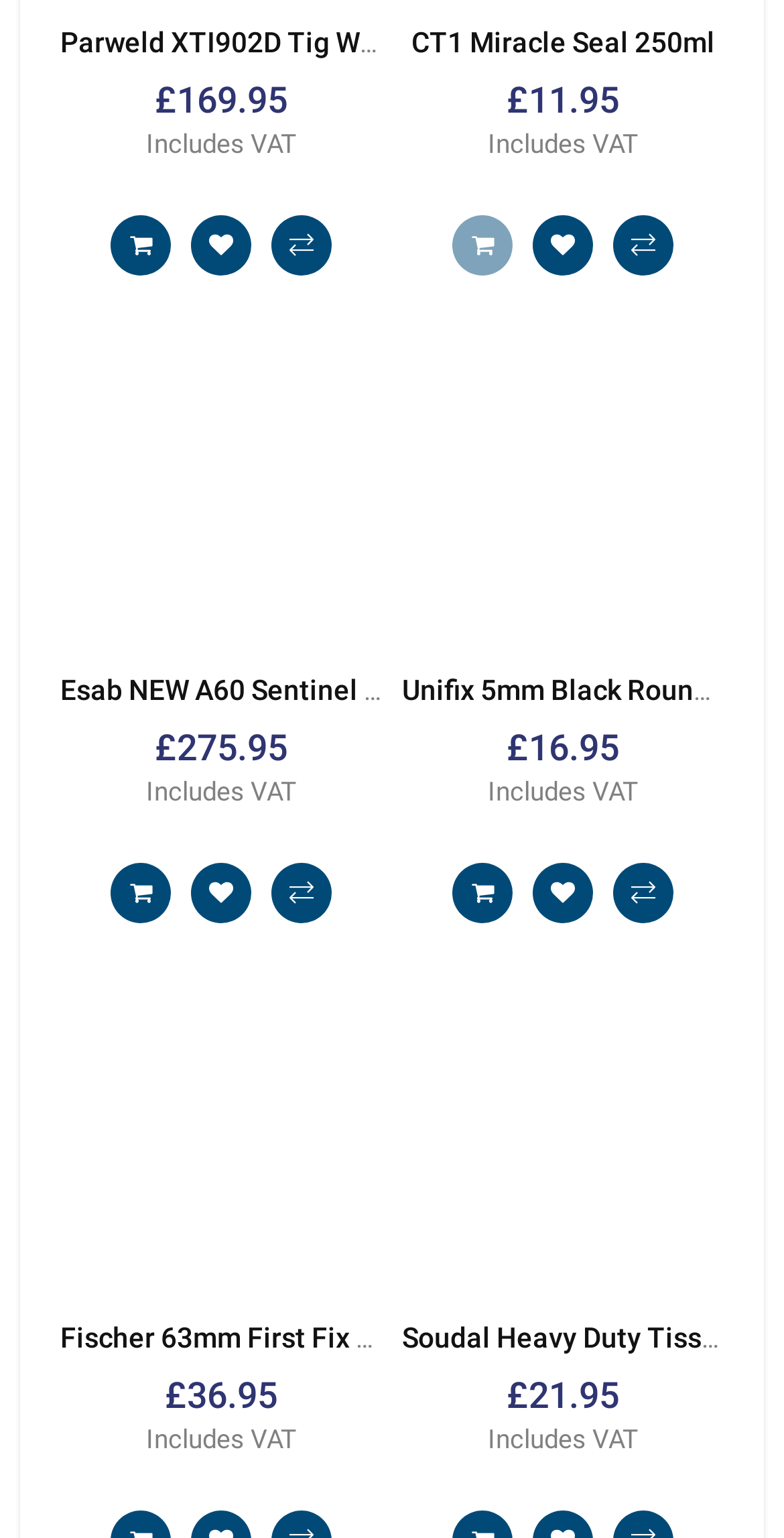Which product is currently sold out?
Refer to the image and give a detailed answer to the question.

I looked for the 'SOLD OUT' button and found it next to the product 'Esab NEW A60 Sentinel Welding Helmet 0700600860'.